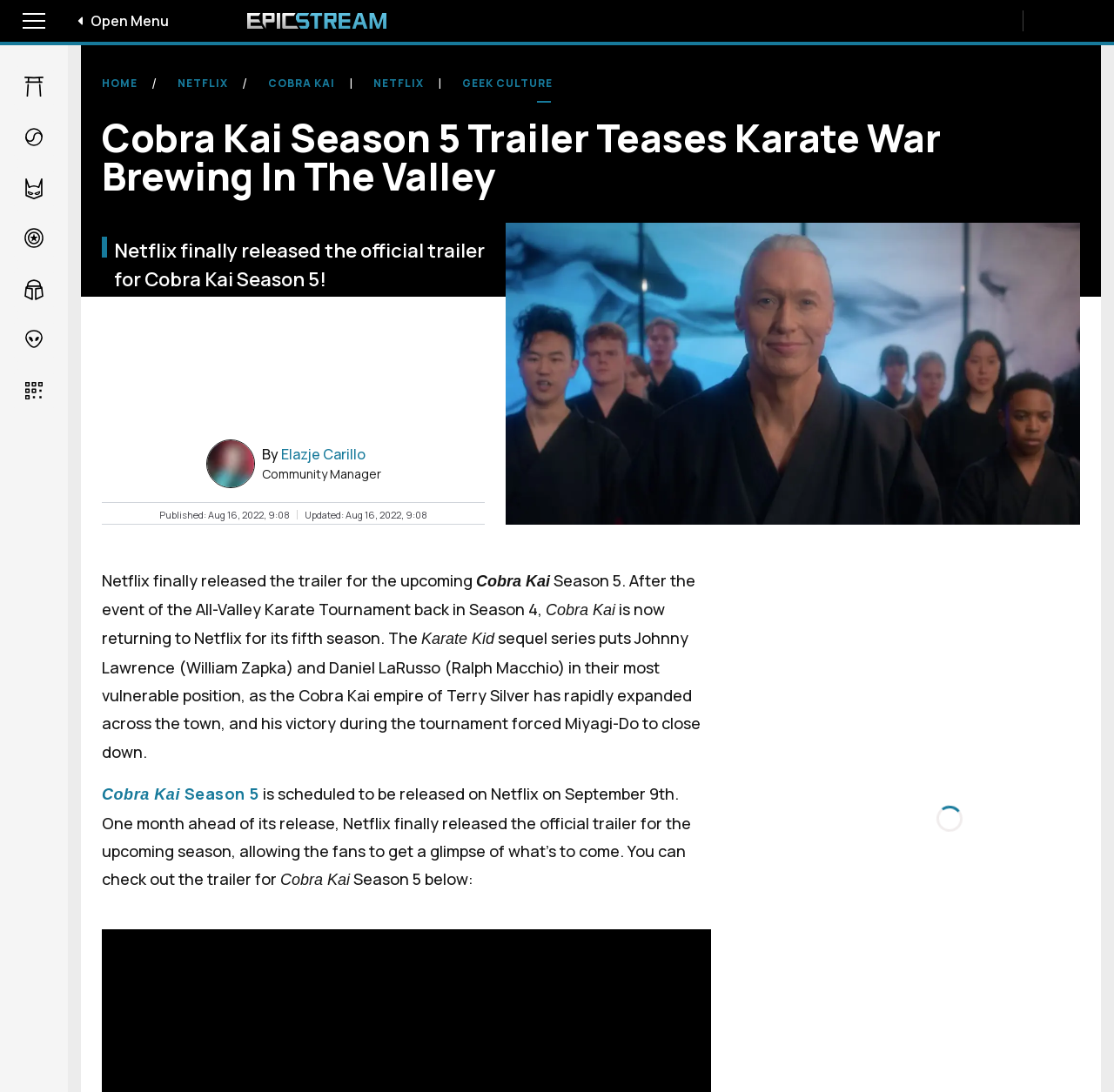Based on the image, provide a detailed and complete answer to the question: 
What is the name of the tournament mentioned in the article?

The article mentions the All-Valley Karate Tournament, which took place in Season 4 of Cobra Kai, and its outcome led to the current situation in Season 5.